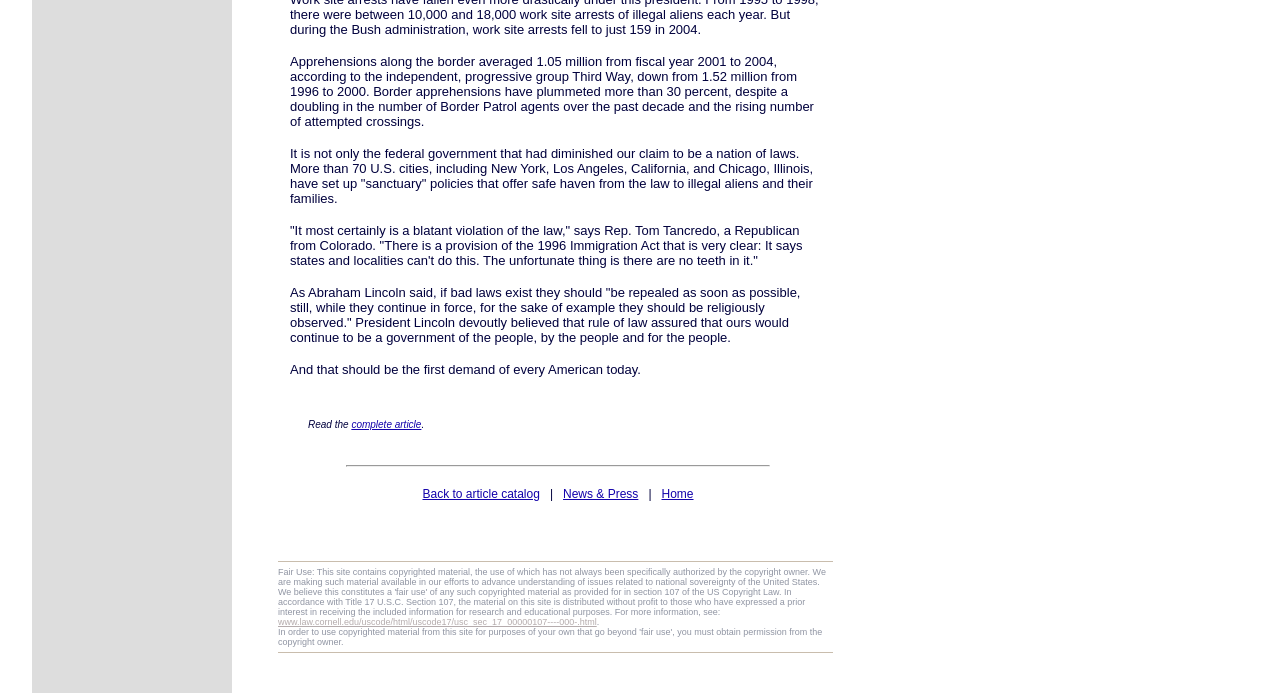Please determine the bounding box of the UI element that matches this description: Back to article catalog. The coordinates should be given as (top-left x, top-left y, bottom-right x, bottom-right y), with all values between 0 and 1.

[0.33, 0.703, 0.422, 0.723]